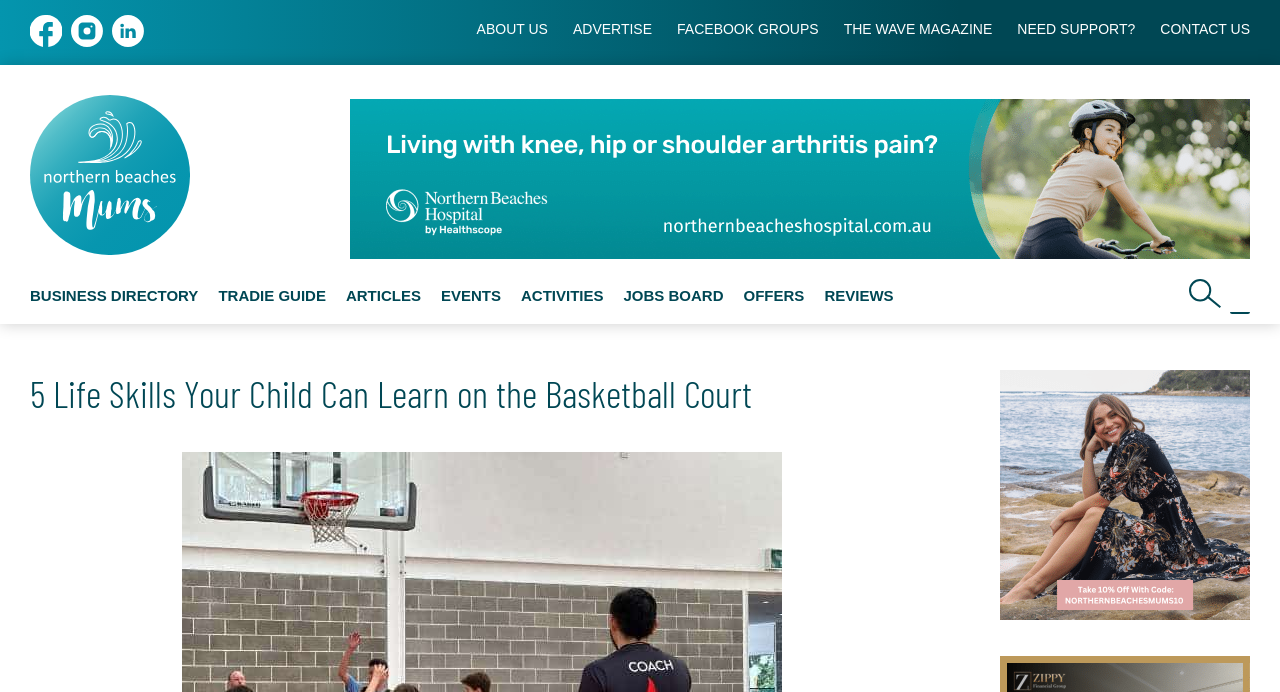Is there a search bar available on the webpage?
Look at the screenshot and respond with a single word or phrase.

Yes